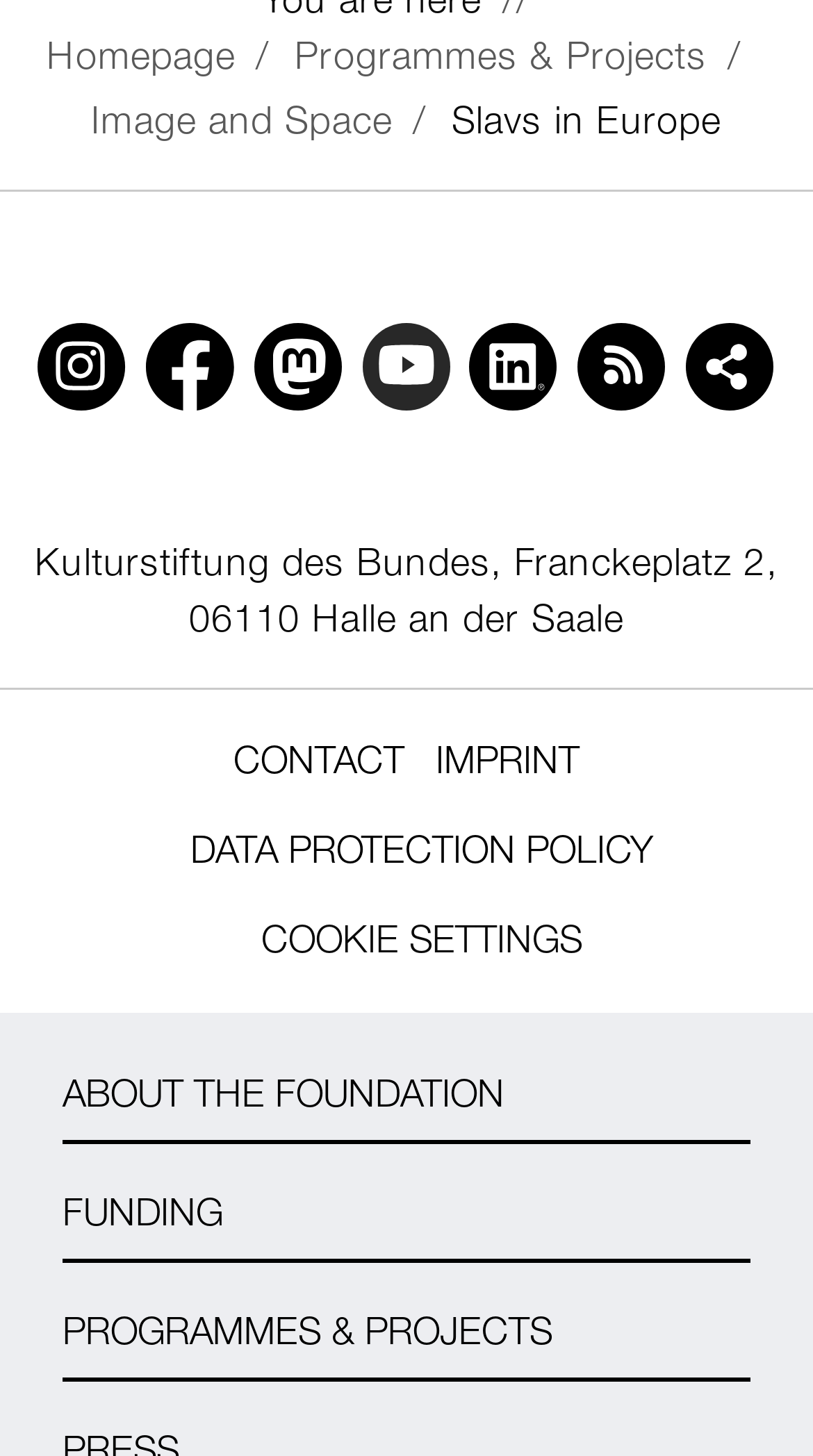Find the bounding box coordinates of the element you need to click on to perform this action: 'learn about the foundation'. The coordinates should be represented by four float values between 0 and 1, in the format [left, top, right, bottom].

[0.077, 0.718, 0.923, 0.786]